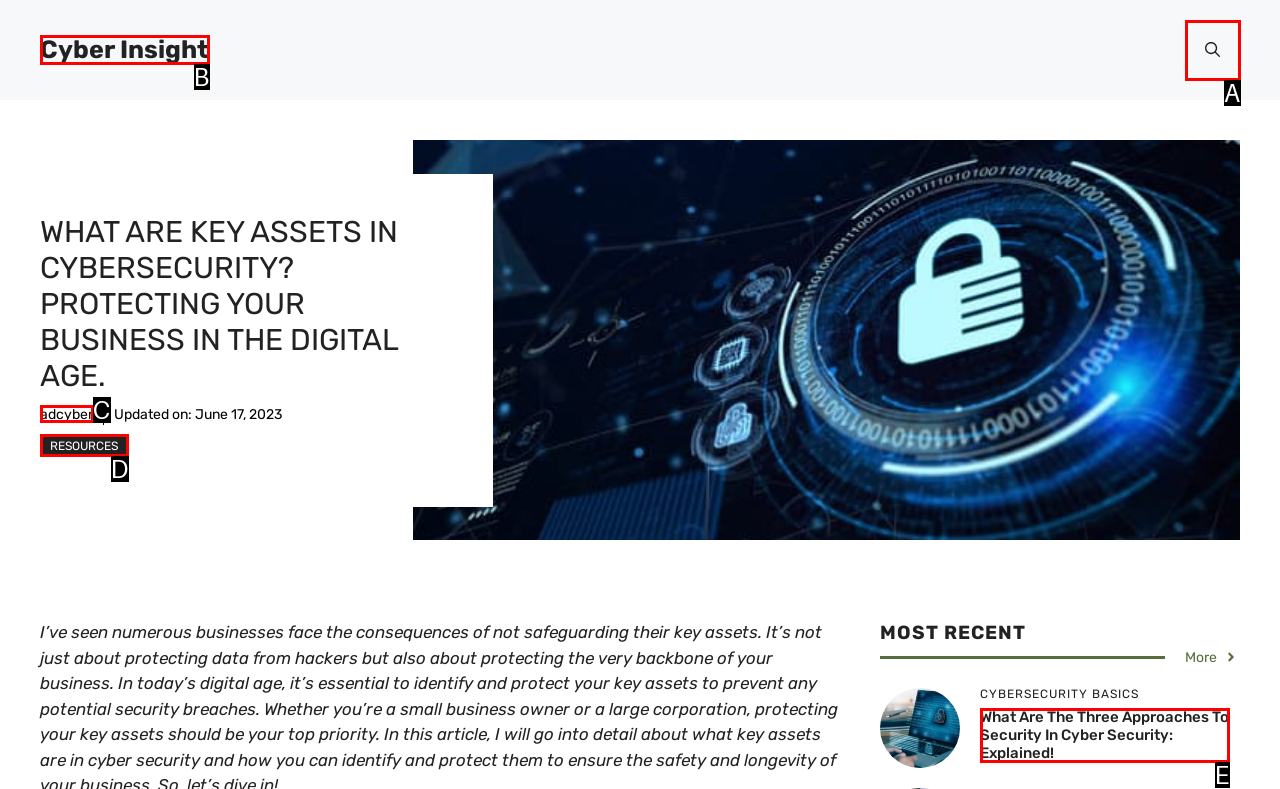Identify the letter of the option that best matches the following description: Cyber Insight. Respond with the letter directly.

B